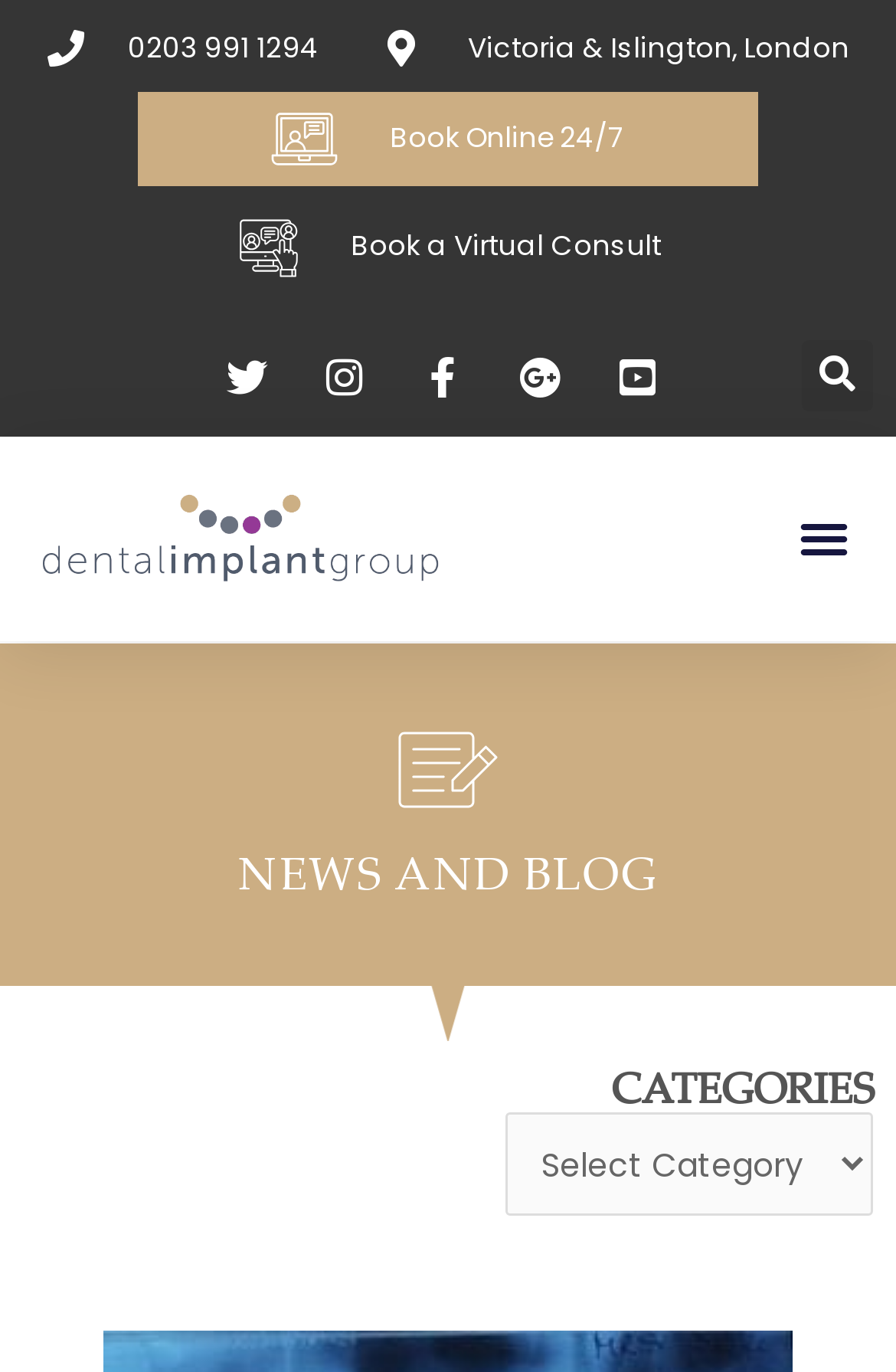Give a one-word or one-phrase response to the question:
How many booking options are available?

2